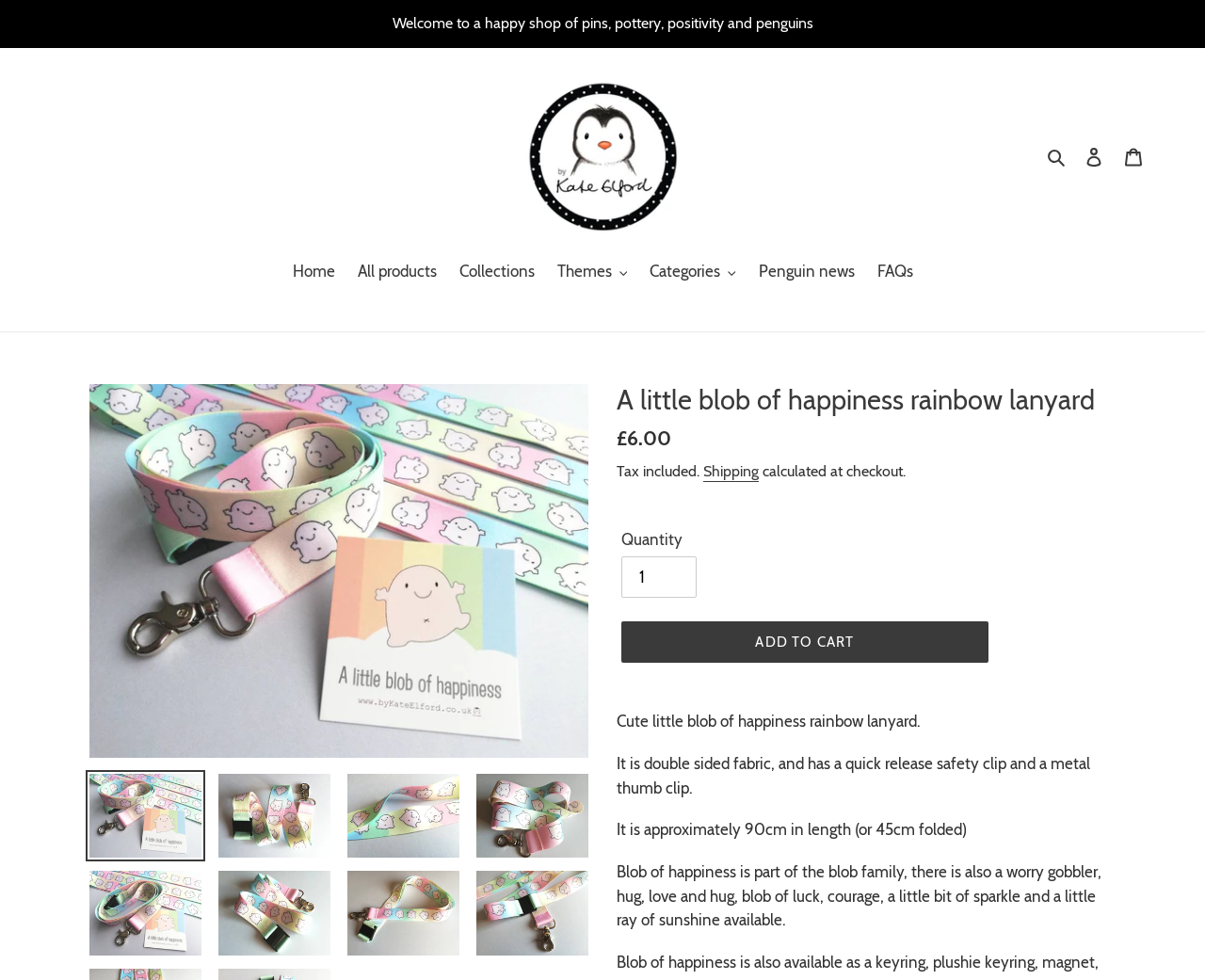Please identify the bounding box coordinates of the element I need to click to follow this instruction: "Click the 'Search' button".

[0.864, 0.146, 0.891, 0.173]